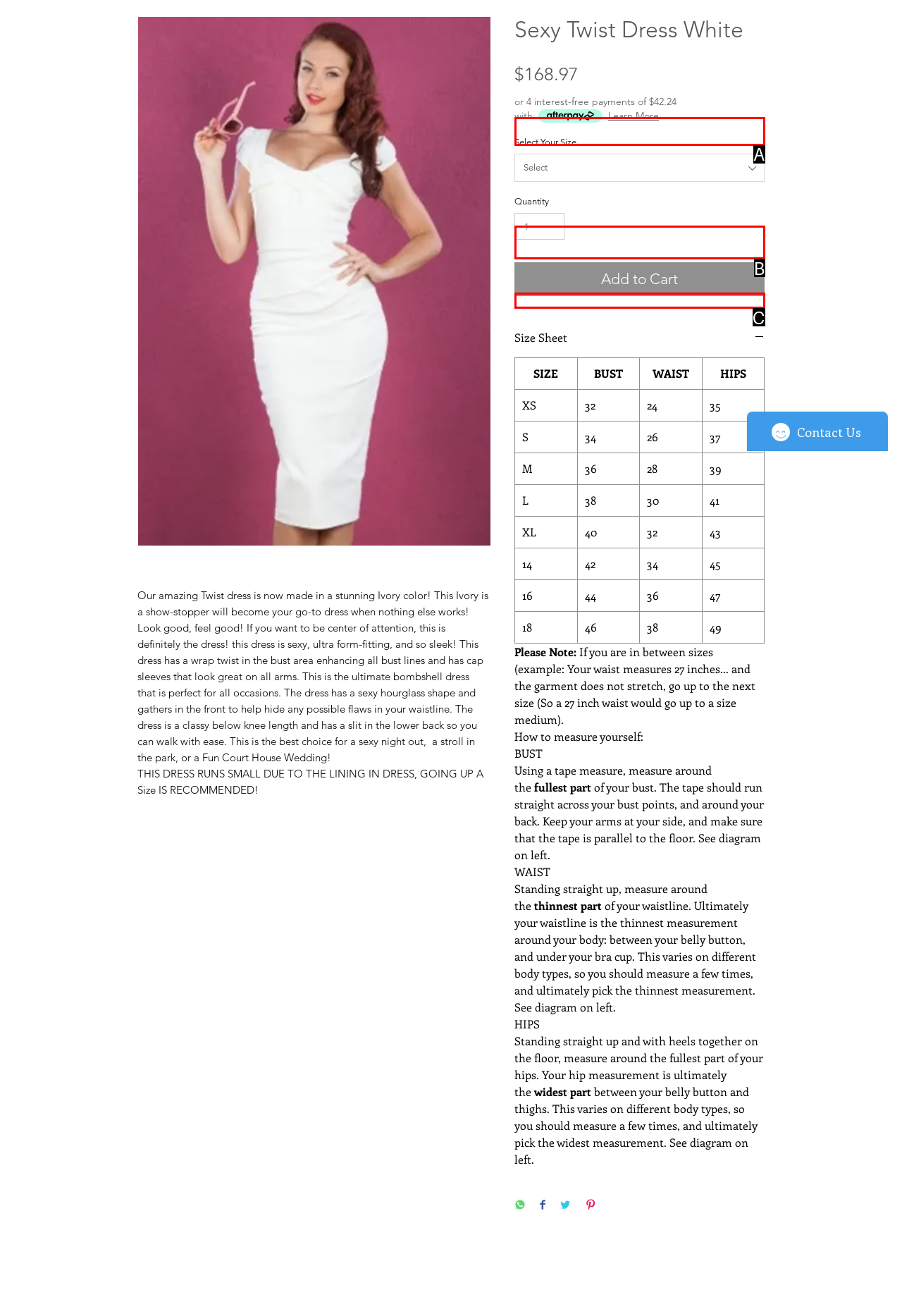Refer to the description: Podcast and choose the option that best fits. Provide the letter of that option directly from the options.

None